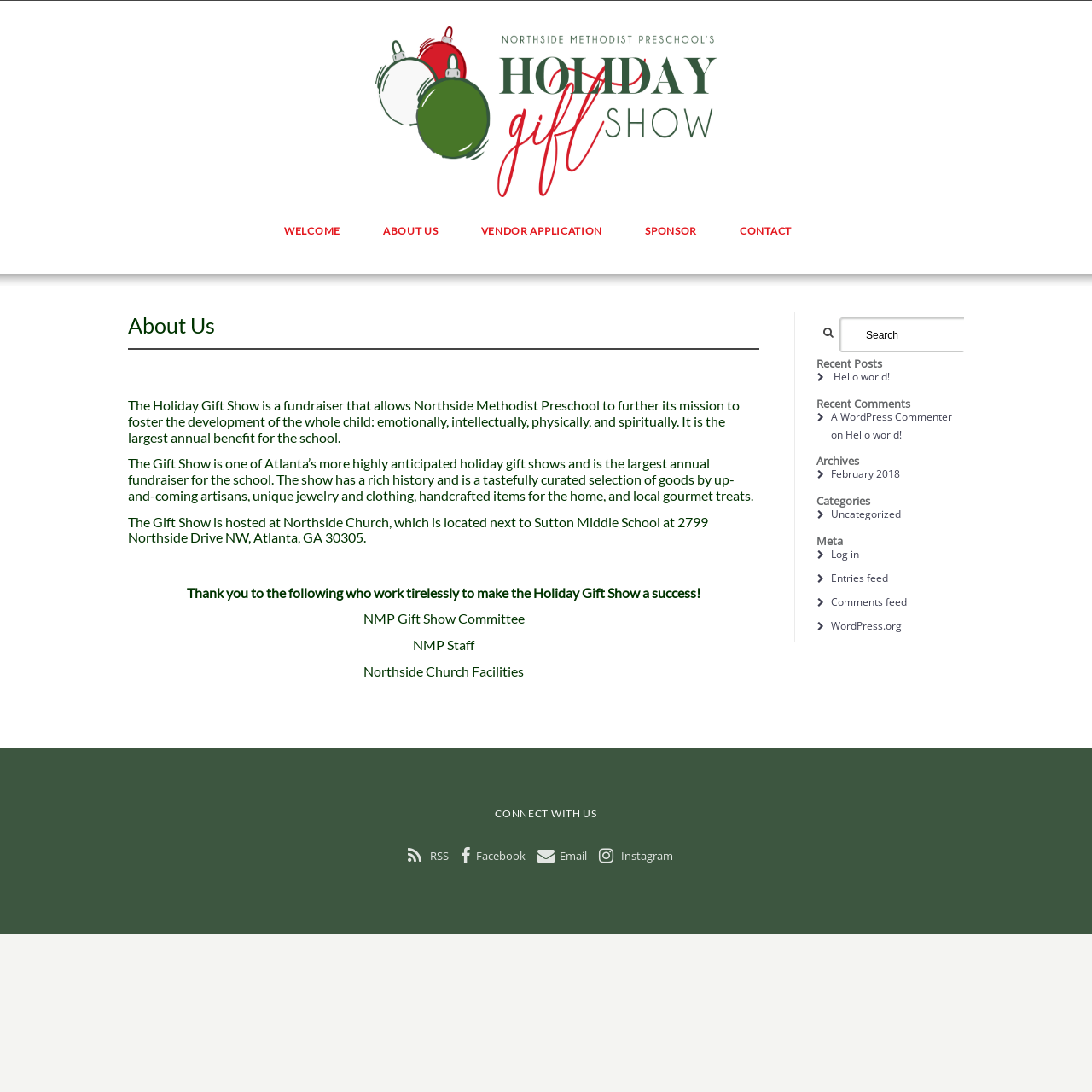Where is the Gift Show hosted?
Look at the image and answer the question with a single word or phrase.

Northside Church